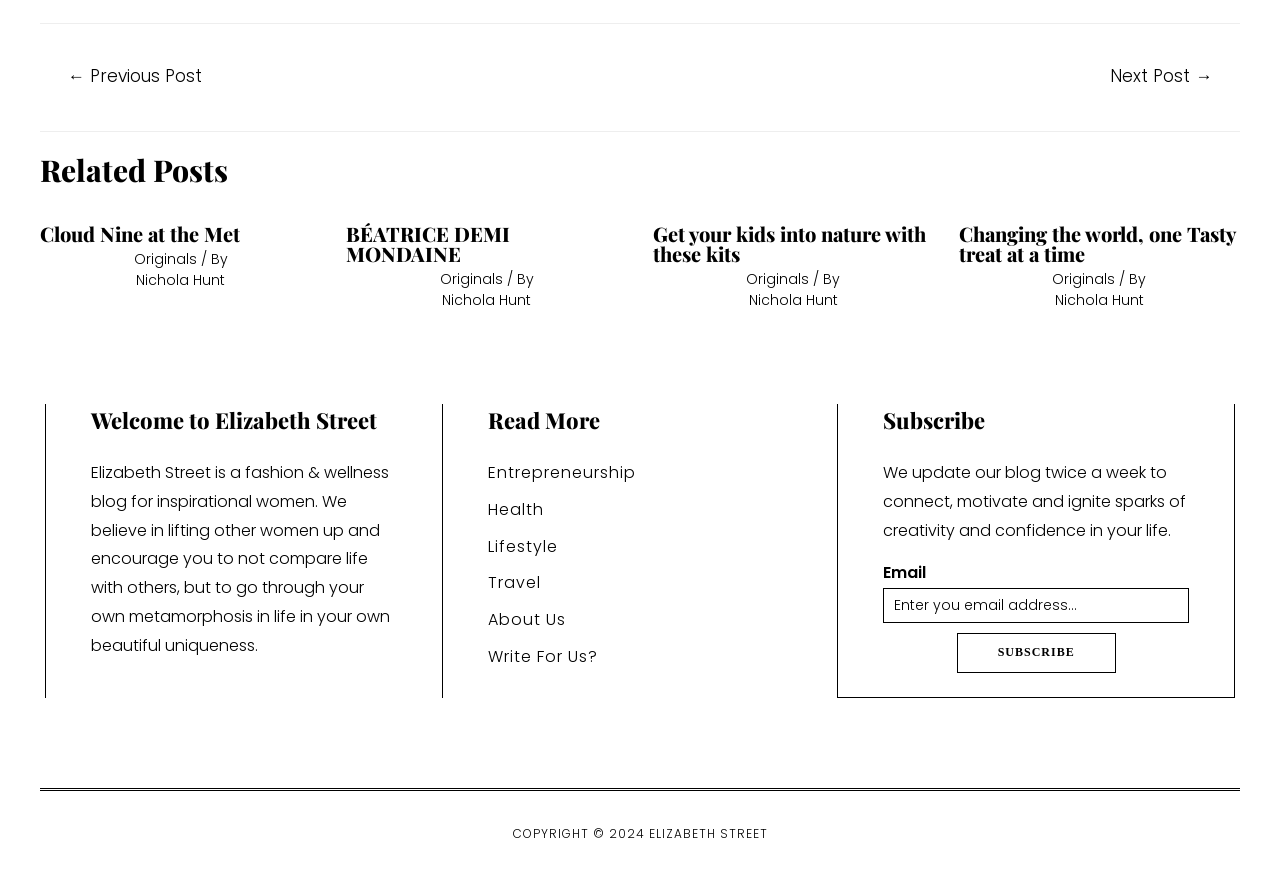What is the button text in the subscribe section?
Using the visual information from the image, give a one-word or short-phrase answer.

SUBSCRIBE